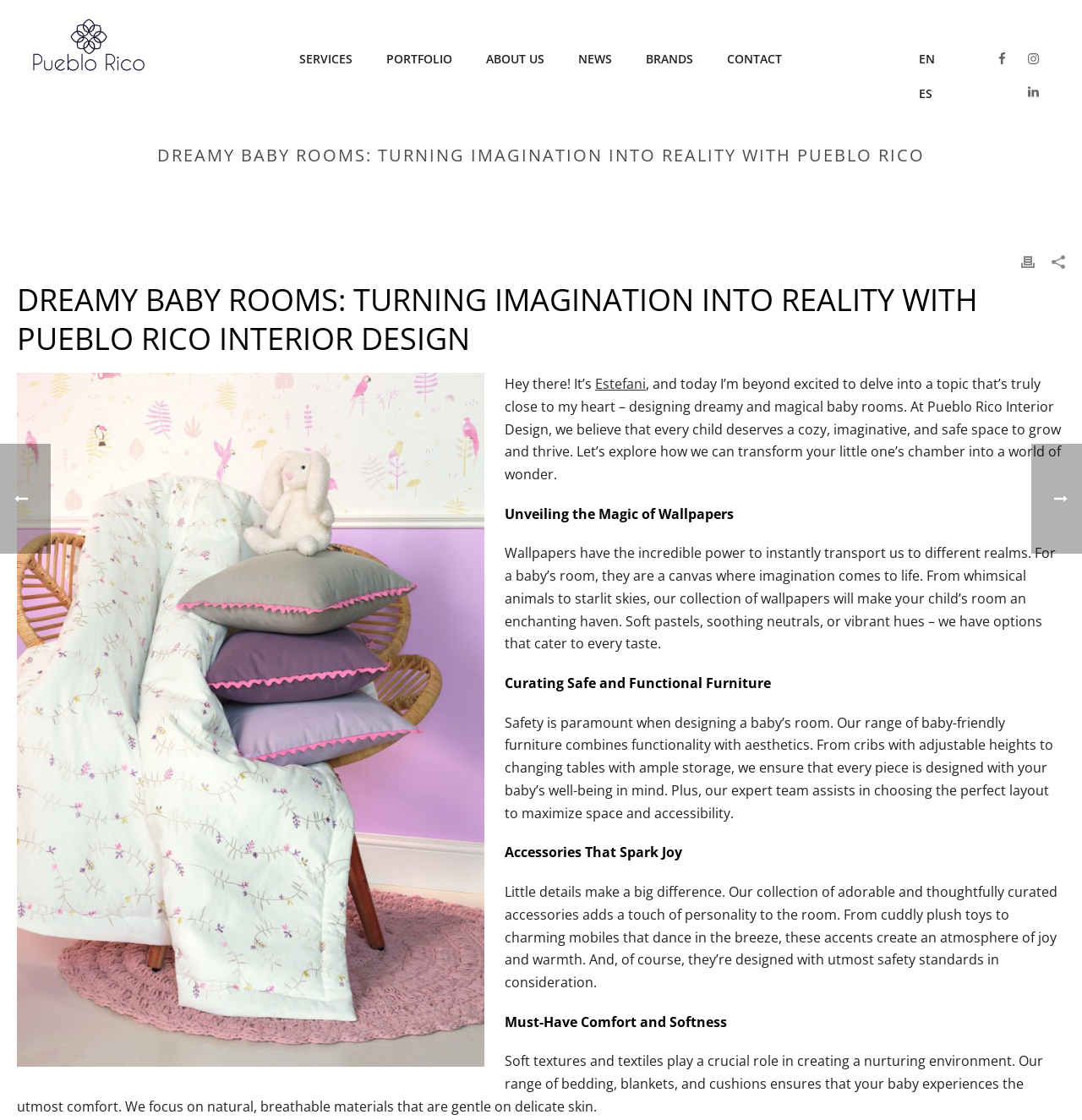Pinpoint the bounding box coordinates of the clickable area necessary to execute the following instruction: "Explore the 'PORTFOLIO' section". The coordinates should be given as four float numbers between 0 and 1, namely [left, top, right, bottom].

[0.342, 0.038, 0.434, 0.069]